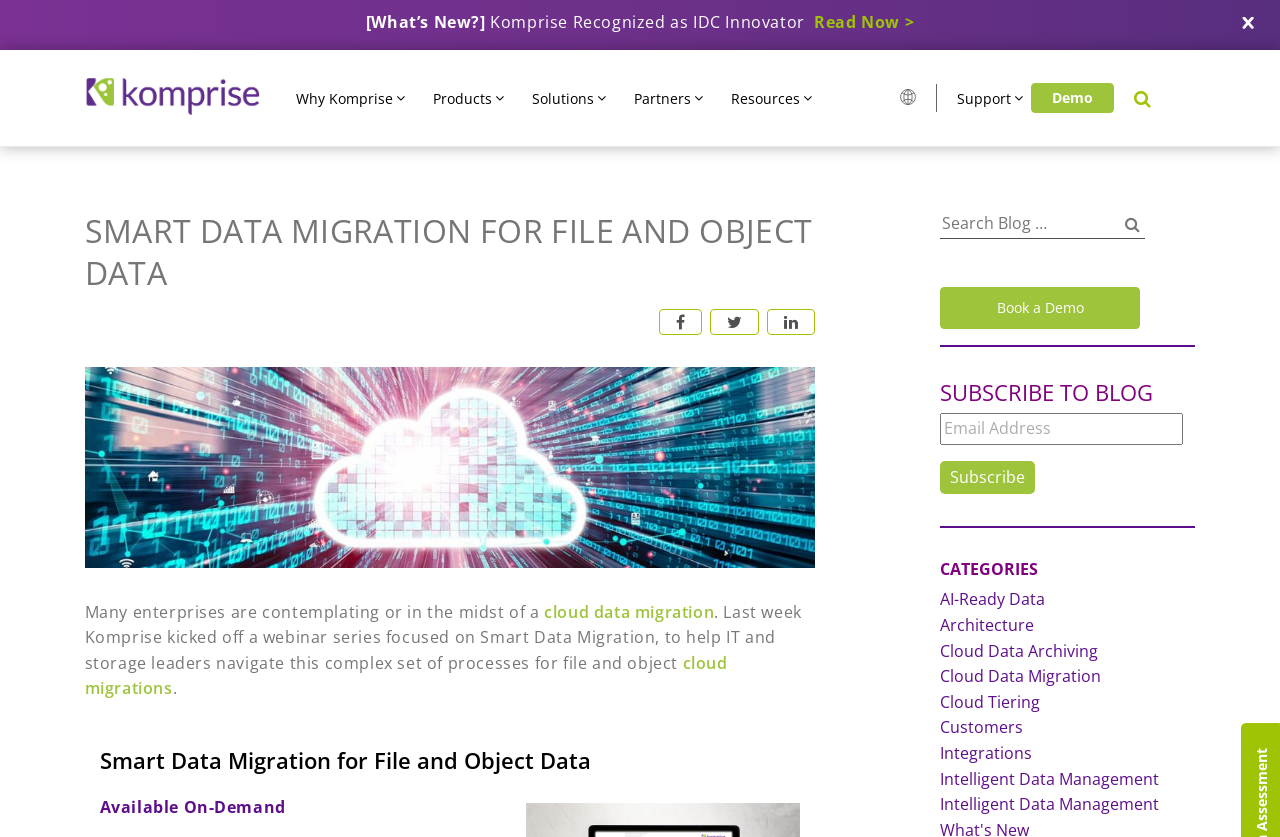Identify the bounding box coordinates of the area you need to click to perform the following instruction: "View the 'SERENITY Clinic | Dubai Marina' image".

None